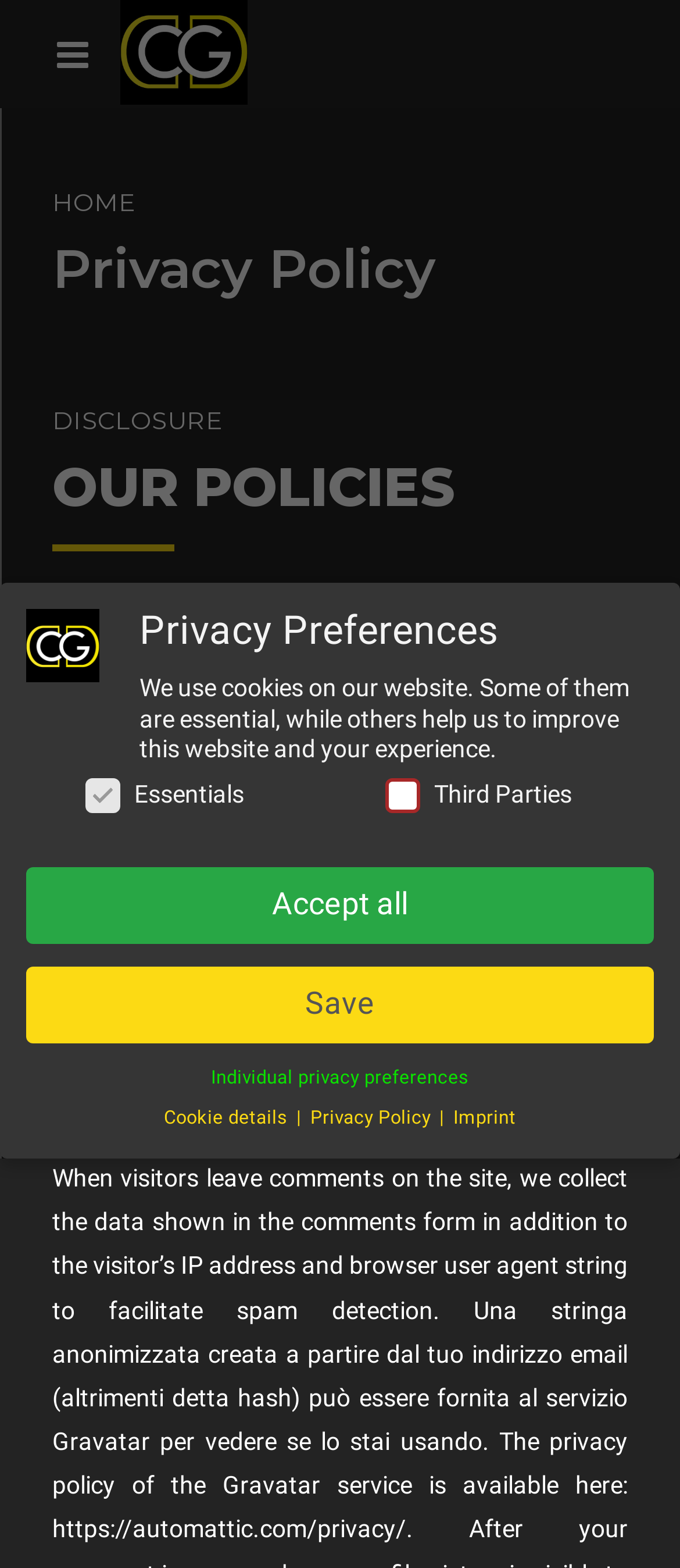Identify the bounding box coordinates of the clickable region necessary to fulfill the following instruction: "Click on 'SELLING'". The bounding box coordinates should be four float numbers between 0 and 1, i.e., [left, top, right, bottom].

None